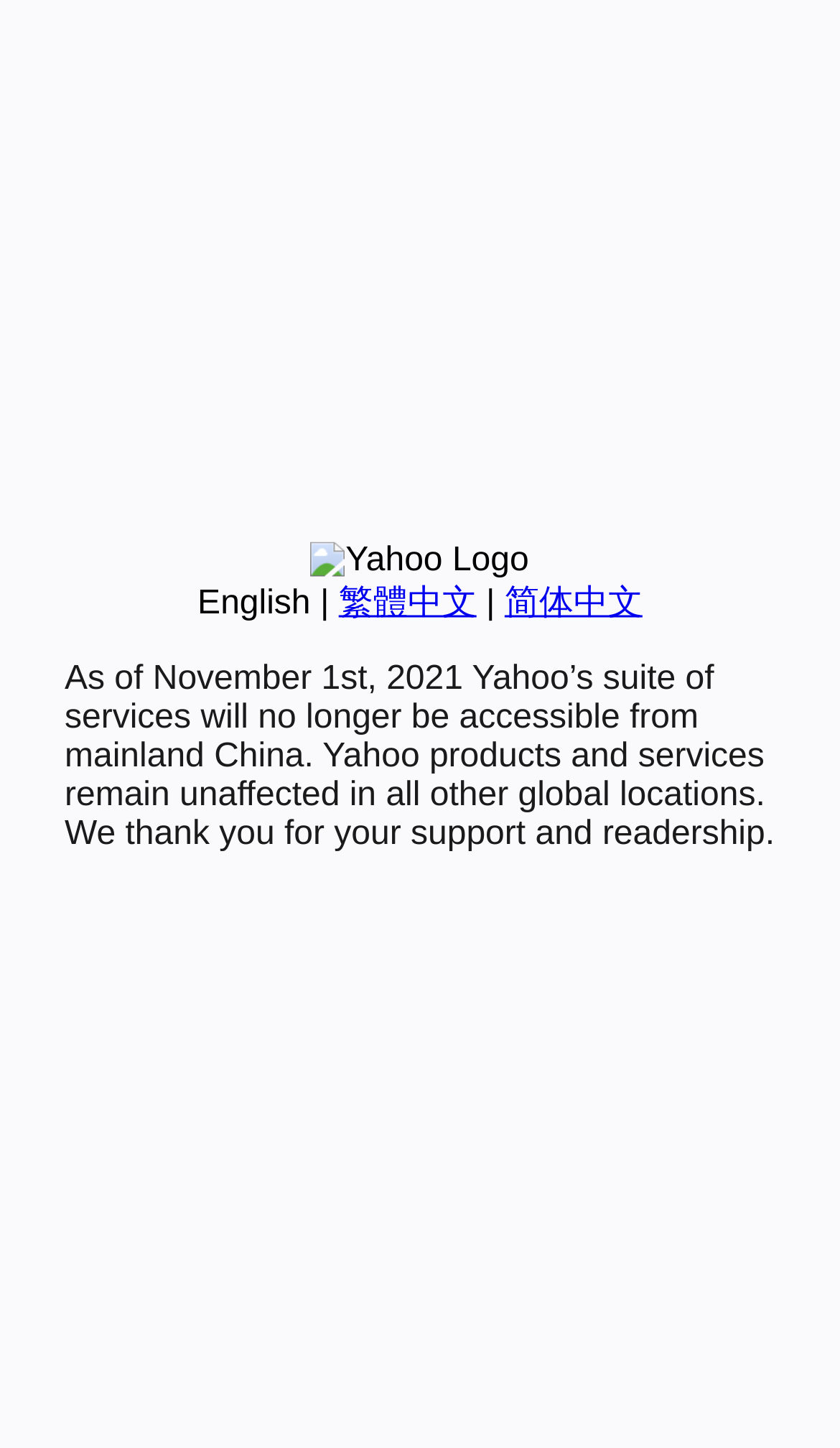Identify the bounding box for the UI element described as: "简体中文". The coordinates should be four float numbers between 0 and 1, i.e., [left, top, right, bottom].

[0.601, 0.404, 0.765, 0.429]